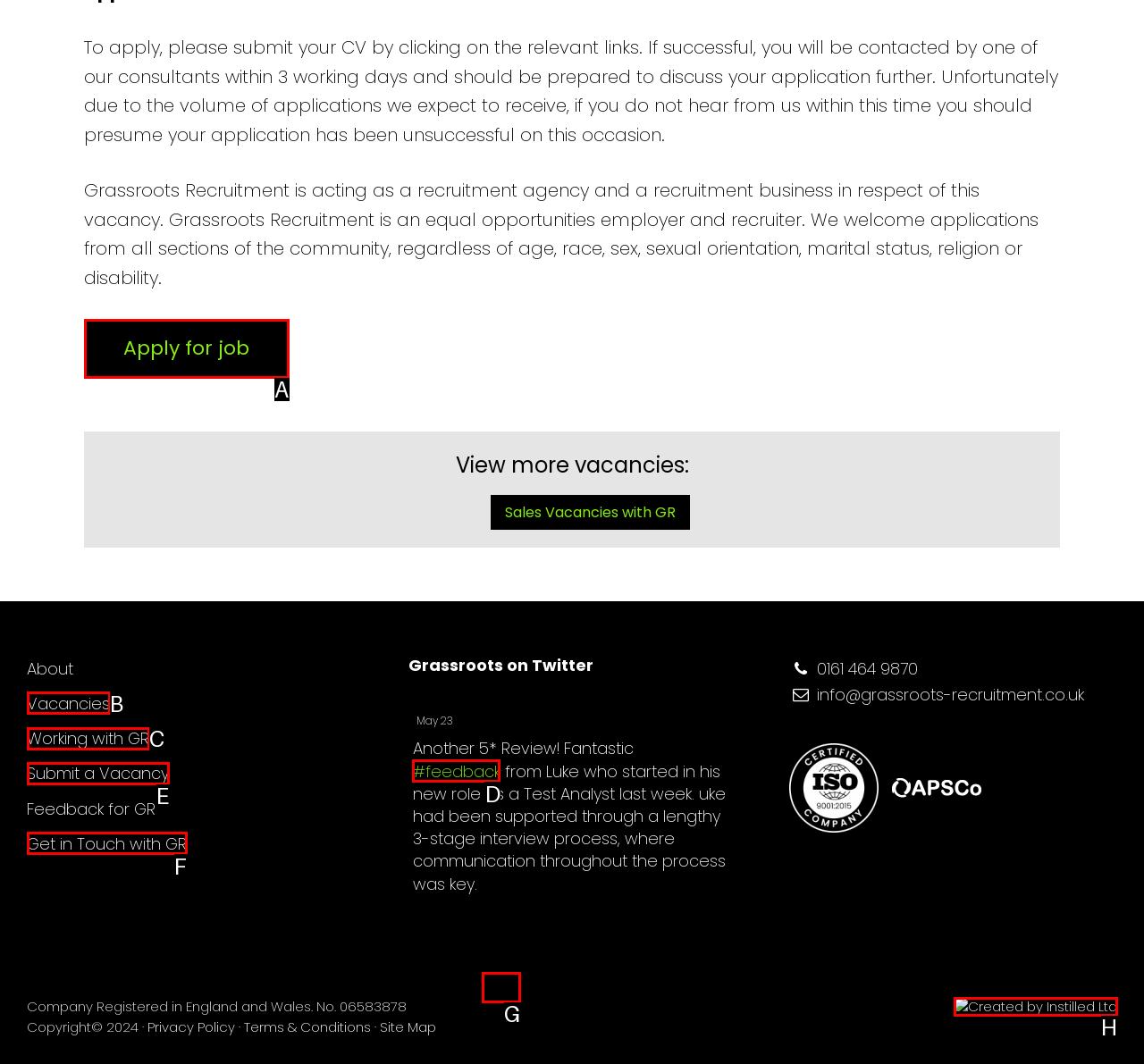Please select the letter of the HTML element that fits the description: Next Post →. Answer with the option's letter directly.

None